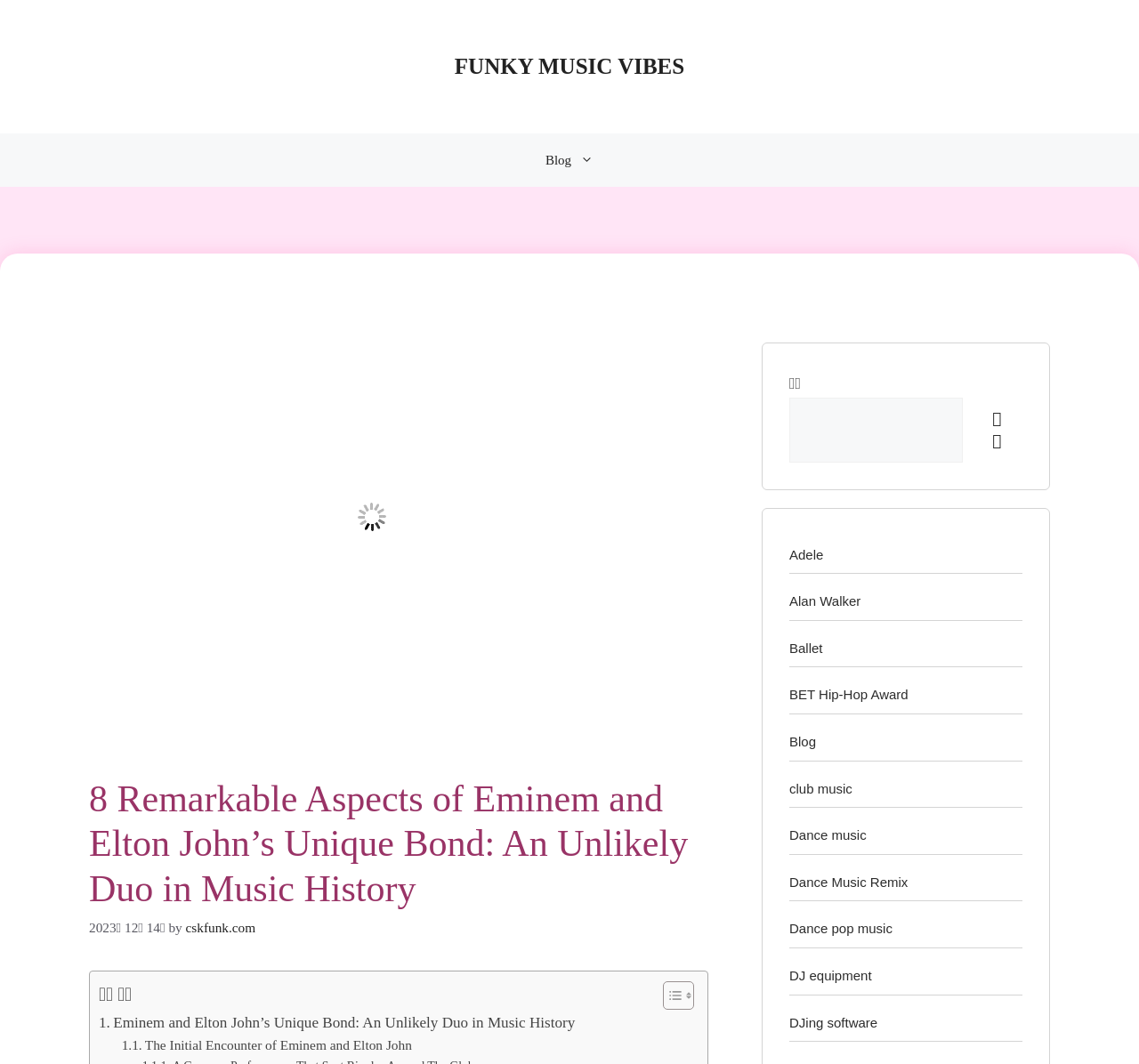Using the description "DJ equipment", predict the bounding box of the relevant HTML element.

[0.693, 0.91, 0.765, 0.924]